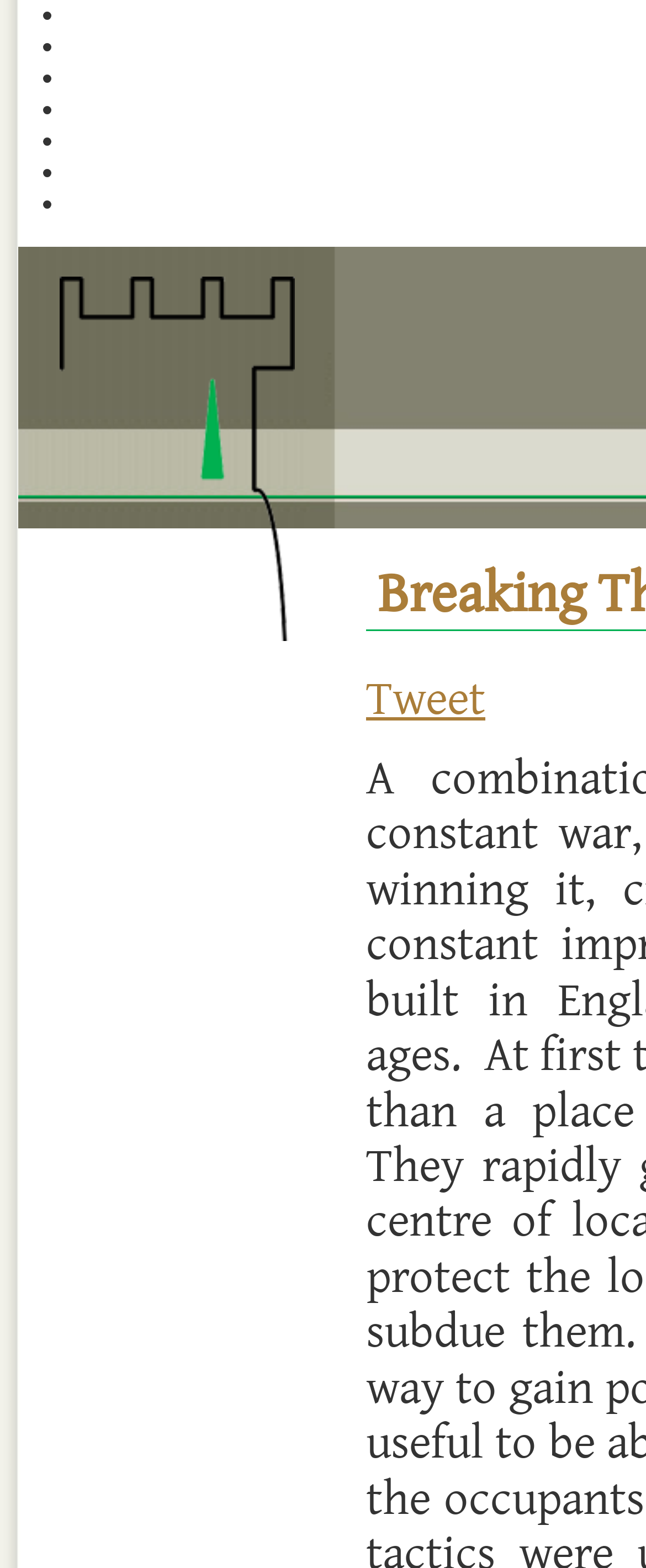What is the function of the 'Tweet' link?
Please answer the question as detailed as possible.

The 'Tweet' link is a social media sharing button that allows users to share the content of the webpage on Twitter. When clicked, it will likely open a Twitter sharing window with a pre-populated tweet containing a summary or title of the webpage.